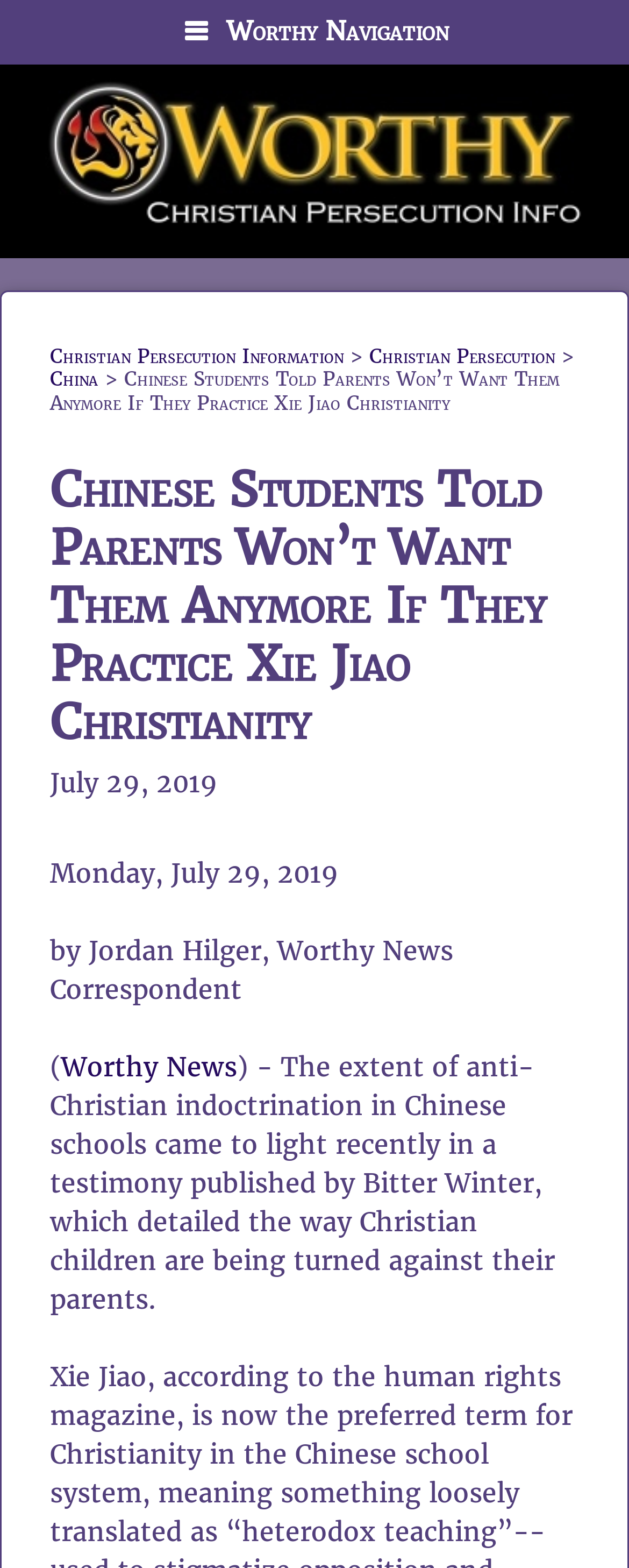Examine the image carefully and respond to the question with a detailed answer: 
What is the category of the article?

I found the answer by looking at the breadcrumbs which contain the links 'Christian Persecution Information', 'Christian Persecution', and 'China'.